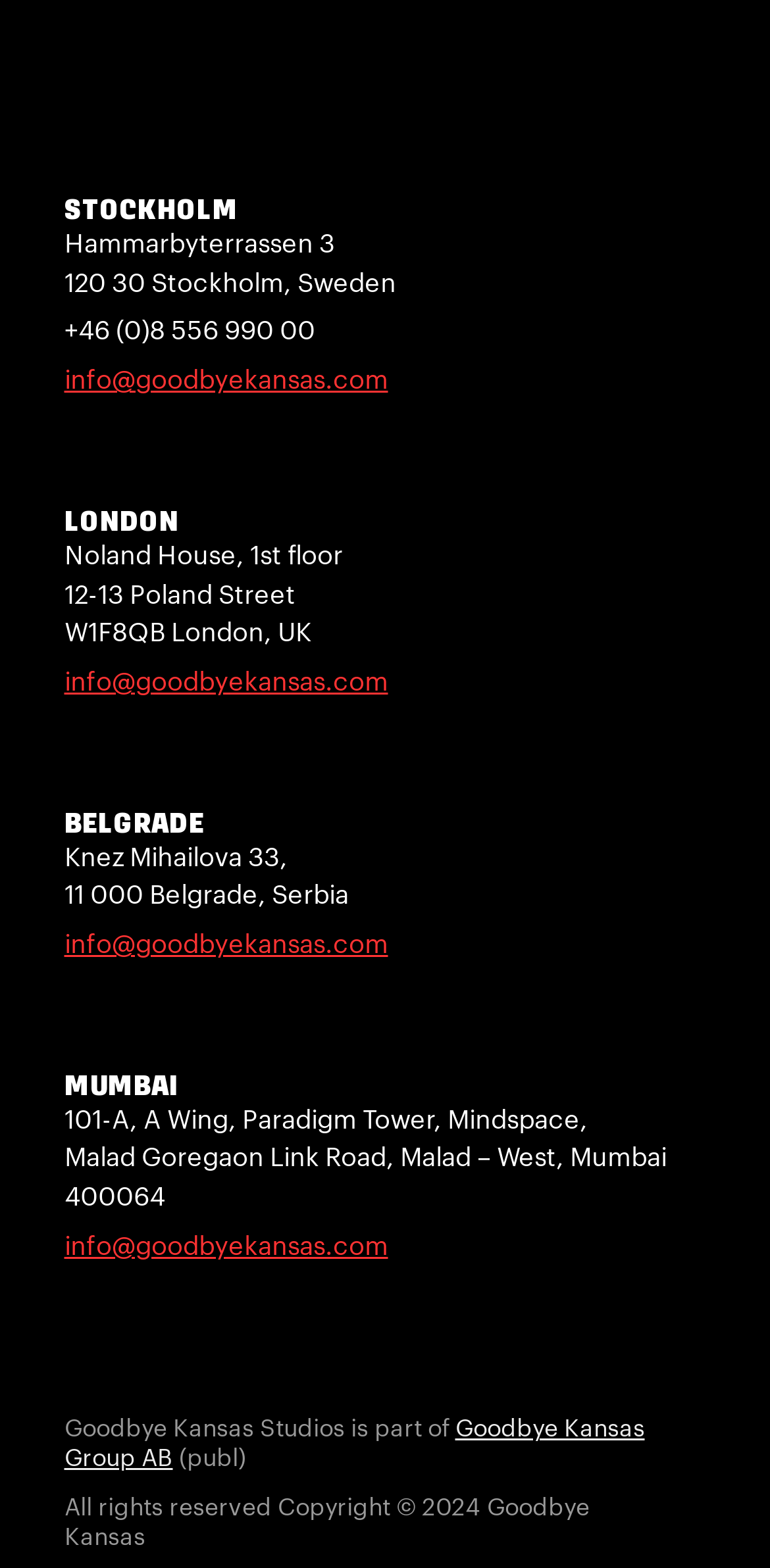What is the copyright year mentioned at the bottom of the webpage?
Provide a fully detailed and comprehensive answer to the question.

I found the copyright year by looking at the static text element at the bottom of the webpage, which mentions 'Copyright © 2024 Goodbye Kansas'.